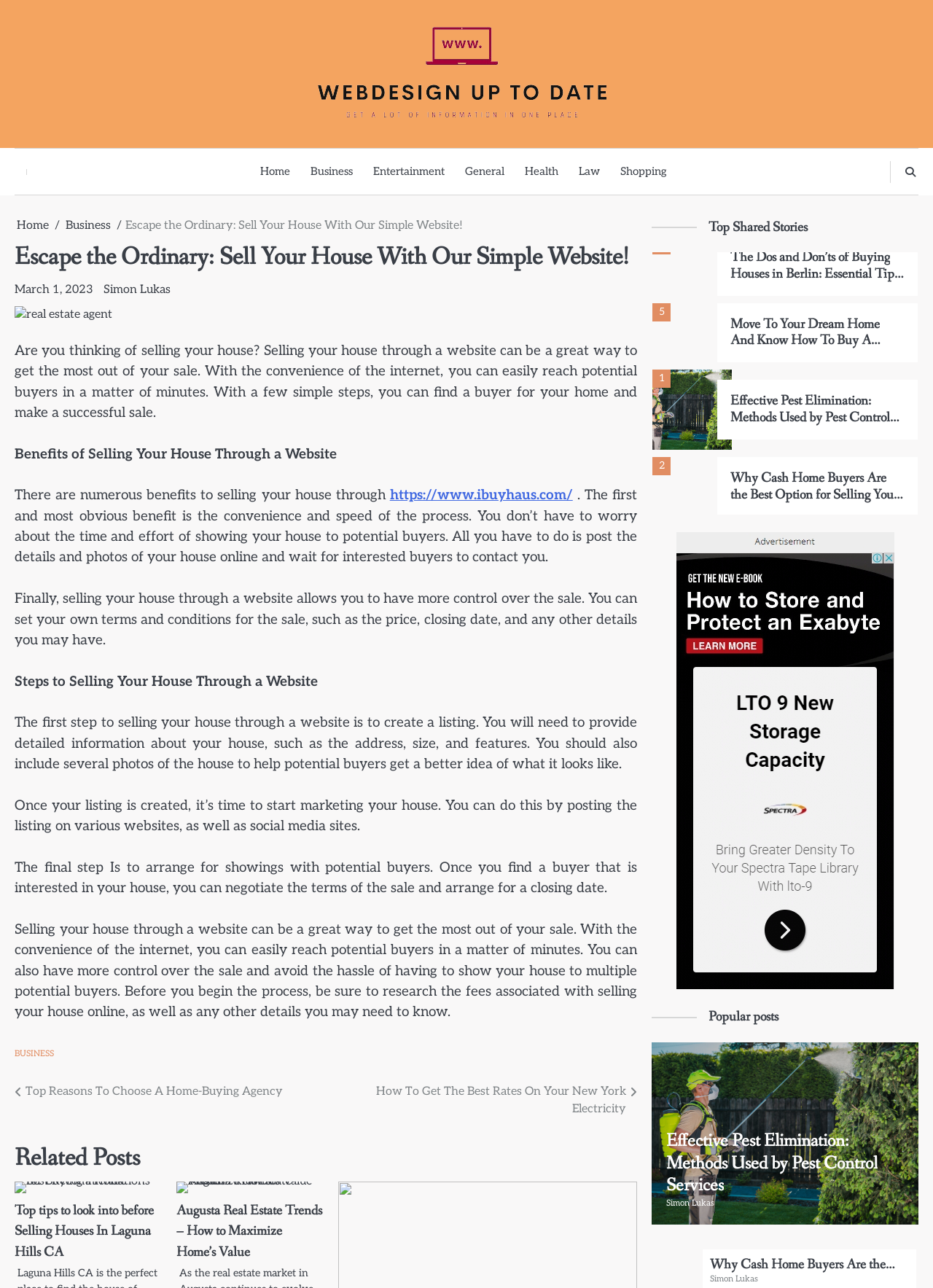Please identify the bounding box coordinates of the clickable area that will allow you to execute the instruction: "Check the 'Top Shared Stories'".

[0.698, 0.169, 0.984, 0.185]